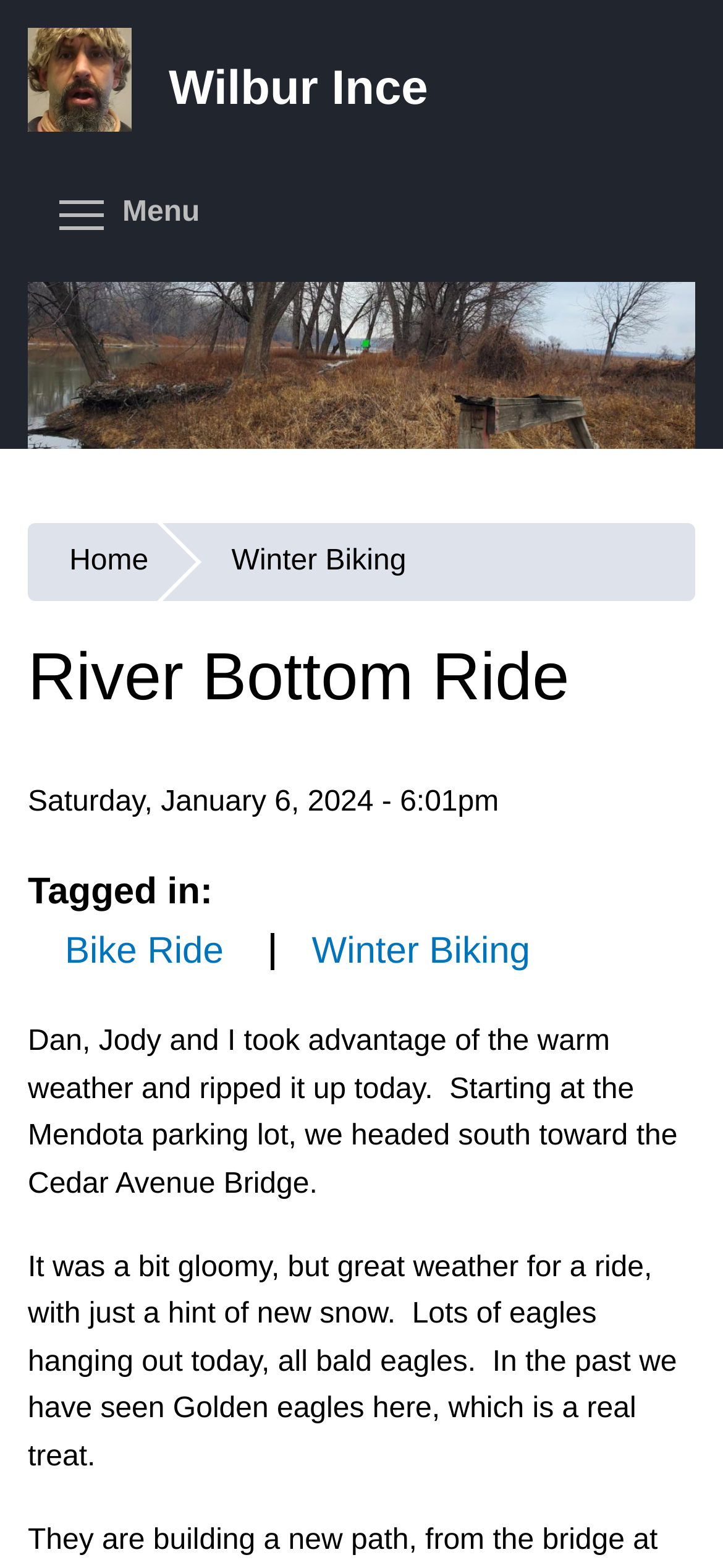Please find and report the primary heading text from the webpage.

River Bottom Ride